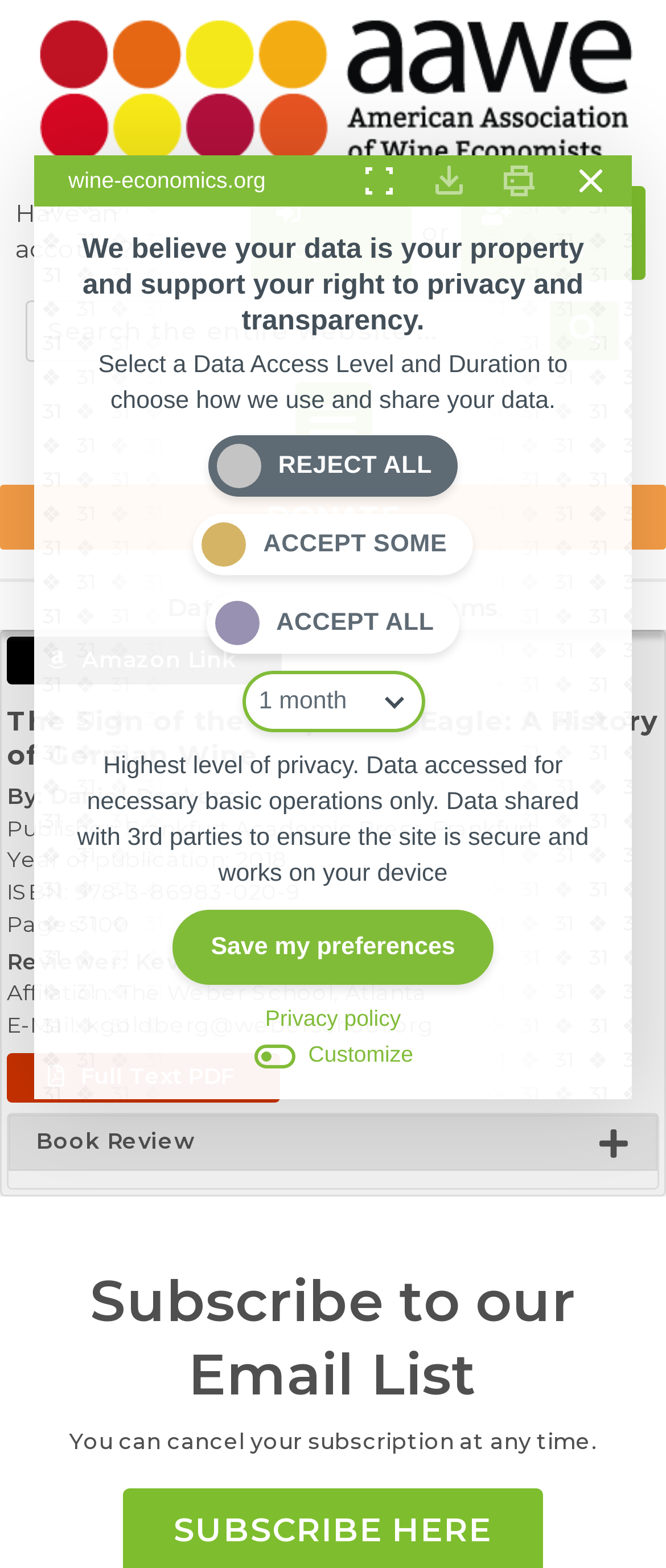Provide the bounding box for the UI element matching this description: "Save my preferences".

[0.26, 0.58, 0.74, 0.629]